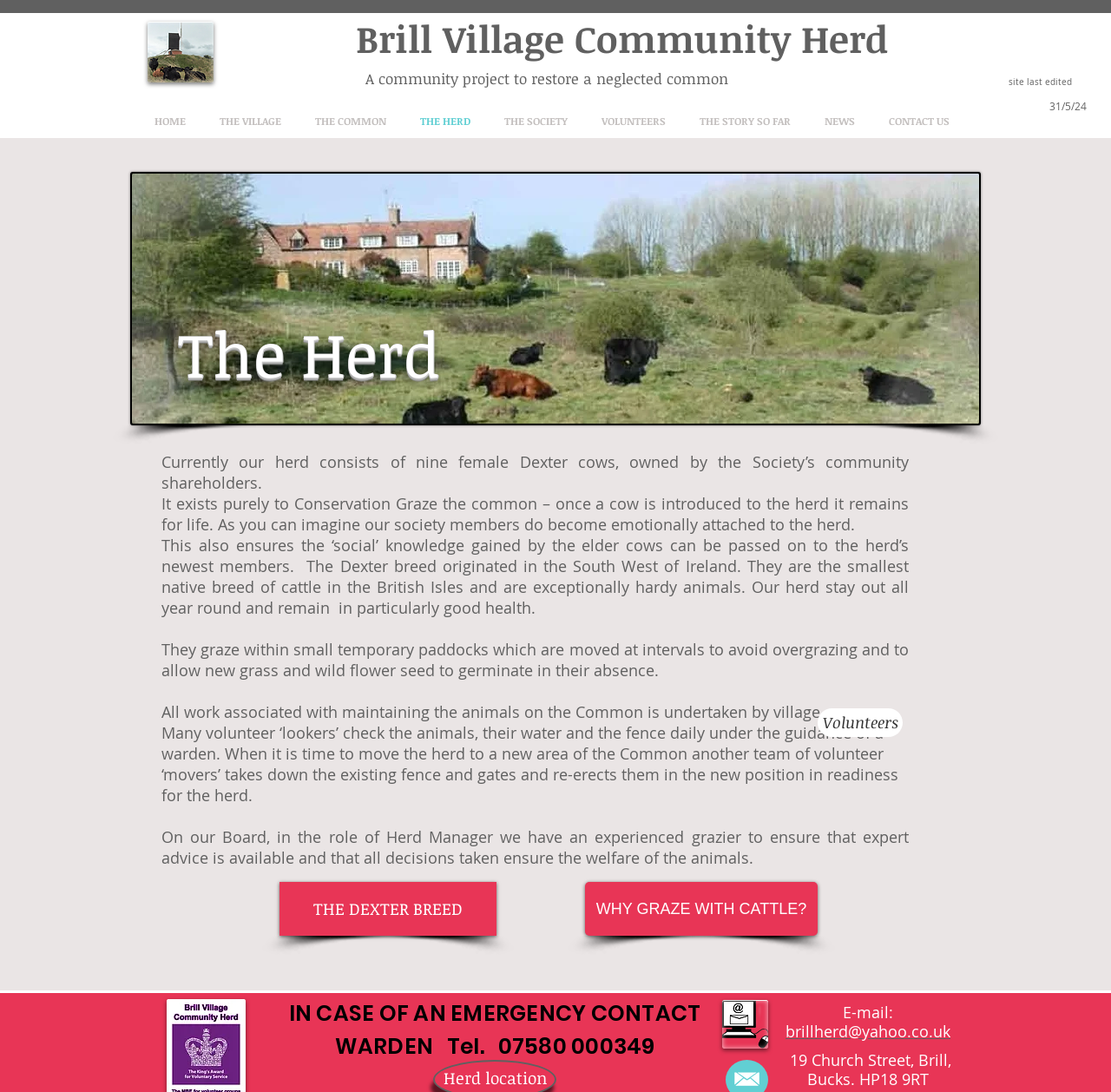Detail the features and information presented on the webpage.

The webpage is about "THE HERD" which is a community project to restore a neglected common in Brill Village. At the top of the page, there is a heading that reads "Brill Village Community Herd" followed by a subtitle "A community project to restore a neglected common". Below this, there is a navigation menu with links to different sections of the website, including "HOME", "THE VILLAGE", "THE COMMON", "THE HERD", "THE SOCIETY", "VOLUNTEERS", "THE STORY SO FAR", "NEWS", and "CONTACT US".

On the main content area, there is a large image of a herd of cows, with a heading that reads "The Herd" above it. Below the image, there is a block of text that describes the herd, stating that it consists of nine female Dexter cows, owned by the Society's community shareholders. The text explains that the herd is used for conservation grazing on the common and that the cows are introduced to the herd for life.

The text continues to describe the benefits of using Dexter cows, including their hardiness and ability to pass on social knowledge to new members of the herd. It also explains how the cows are grazed in small temporary paddocks to avoid overgrazing and allow new grass and wildflowers to grow.

Further down the page, there are links to more information about the Dexter breed and the benefits of grazing with cattle. There is also a section that describes the role of volunteers in maintaining the animals on the common, including daily checks and moving the herd to new areas.

At the bottom of the page, there is a section with contact information, including an address, email address, and a link to send an email. There is also a small image of an envelope and a link to an email address.